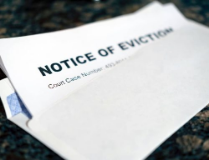What situation may this image serve as a reminder of?
We need a detailed and exhaustive answer to the question. Please elaborate.

This image may serve as a poignant reminder of the challenges individuals encounter during housing disputes and legal proceedings related to tenancy, as it depicts a formal eviction notice, which often involves distressing situations for tenants facing potential displacement from their homes.